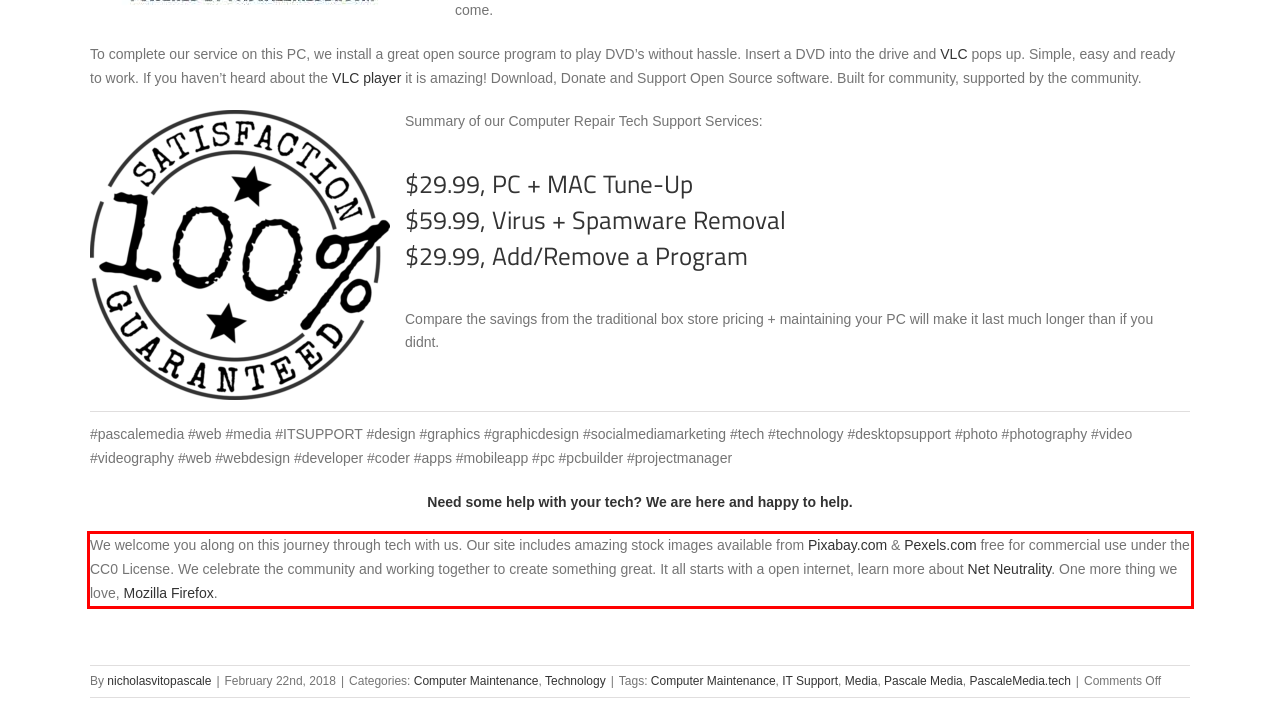Examine the webpage screenshot, find the red bounding box, and extract the text content within this marked area.

We welcome you along on this journey through tech with us. Our site includes amazing stock images available from Pixabay.com & Pexels.com free for commercial use under the CC0 License. We celebrate the community and working together to create something great. It all starts with a open internet, learn more about Net Neutrality. One more thing we love, Mozilla Firefox.